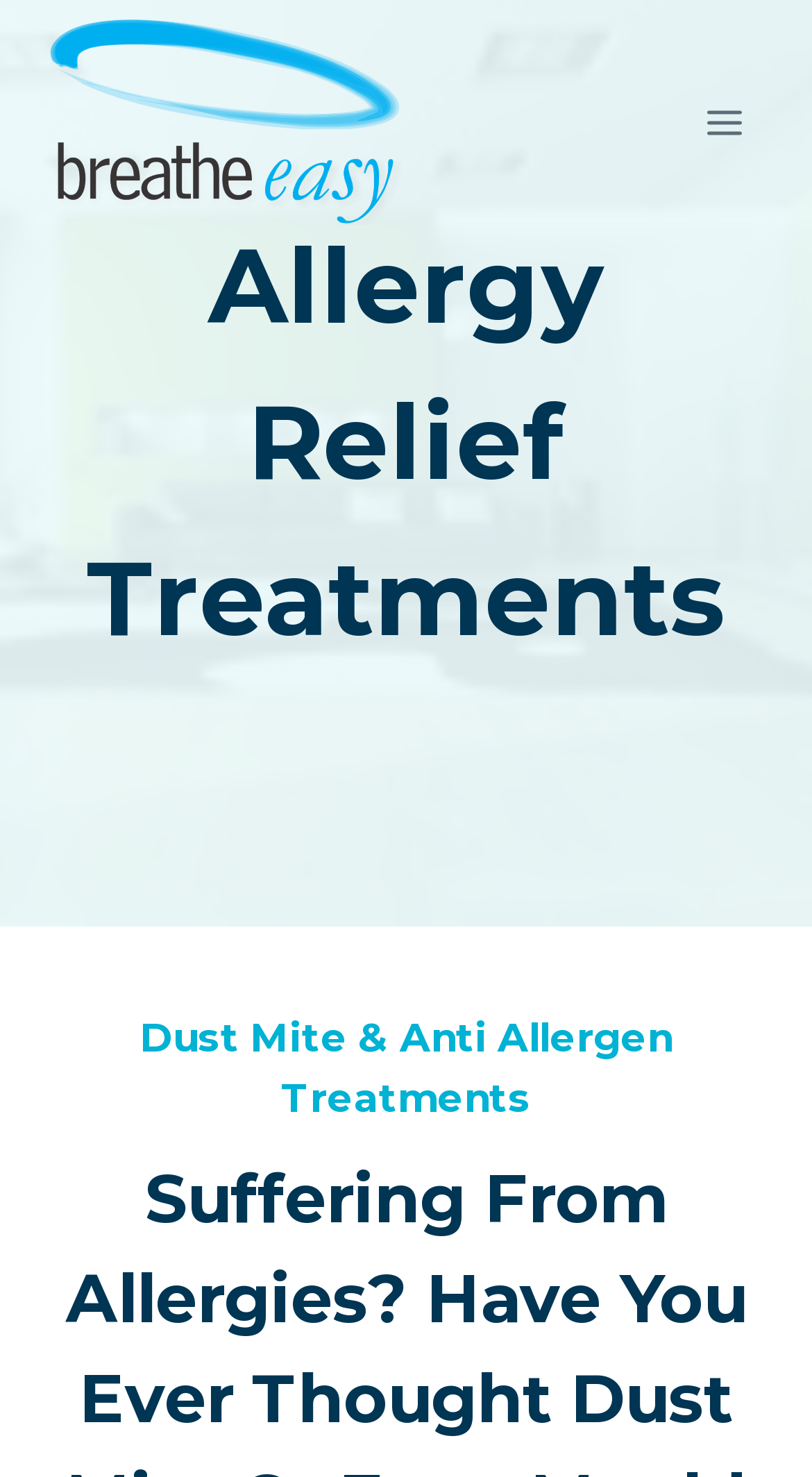Based on the provided description, "Toggle Menu", find the bounding box of the corresponding UI element in the screenshot.

[0.844, 0.061, 0.938, 0.105]